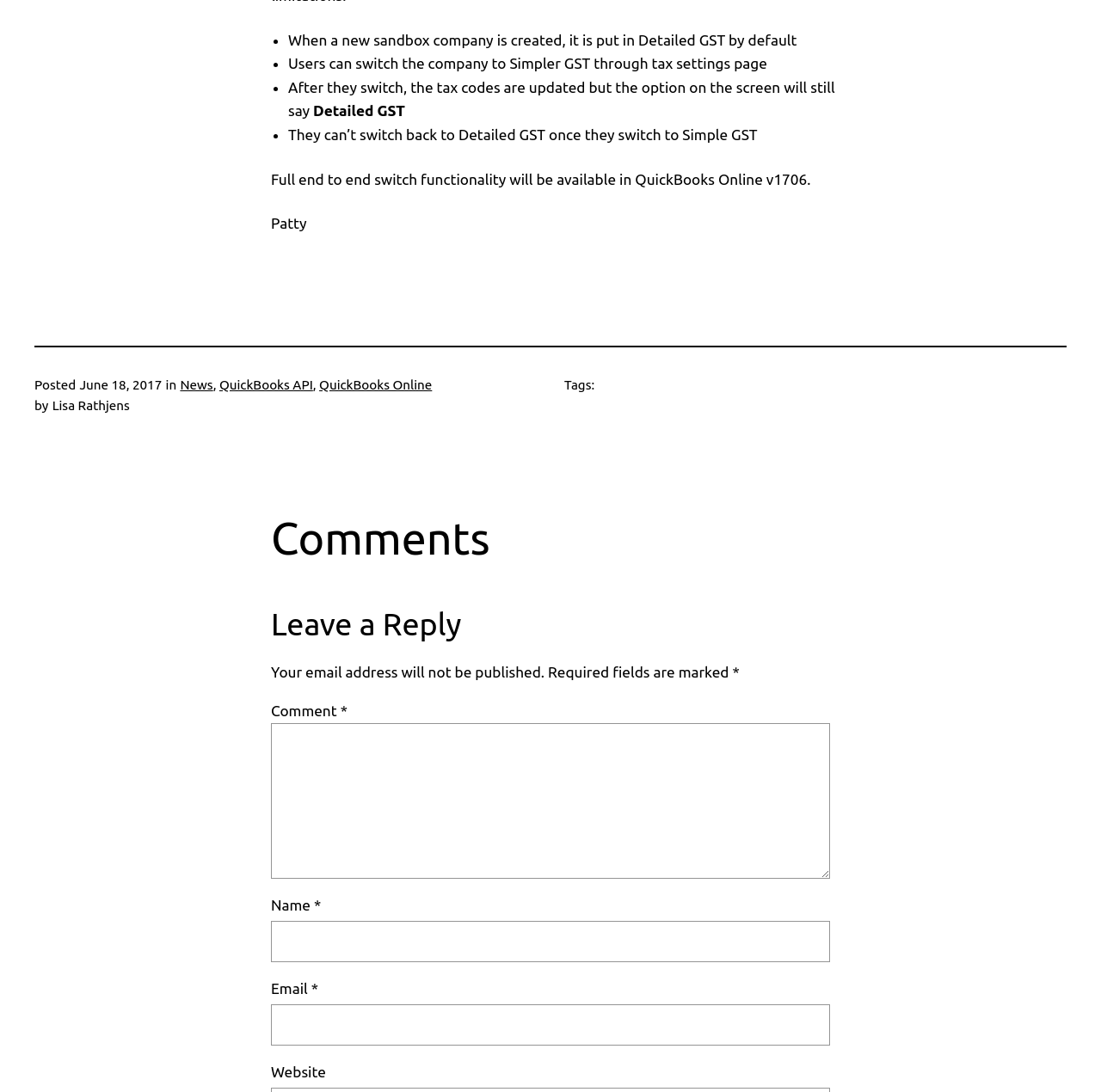Based on the image, please respond to the question with as much detail as possible:
What is the date of the article?

The date of the article is mentioned next to the 'Posted' timestamp, which is June 18, 2017.